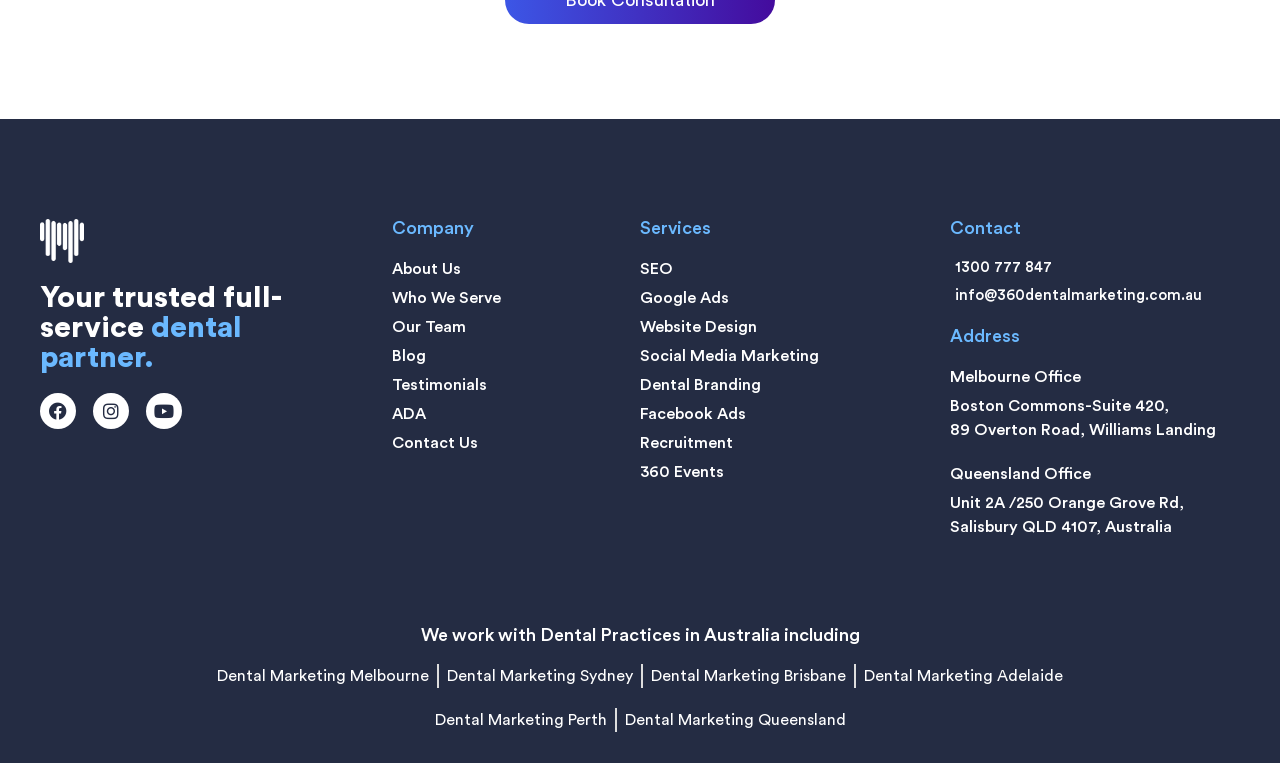Find the bounding box coordinates of the area to click in order to follow the instruction: "Type your comment in the 'Comment' field".

None